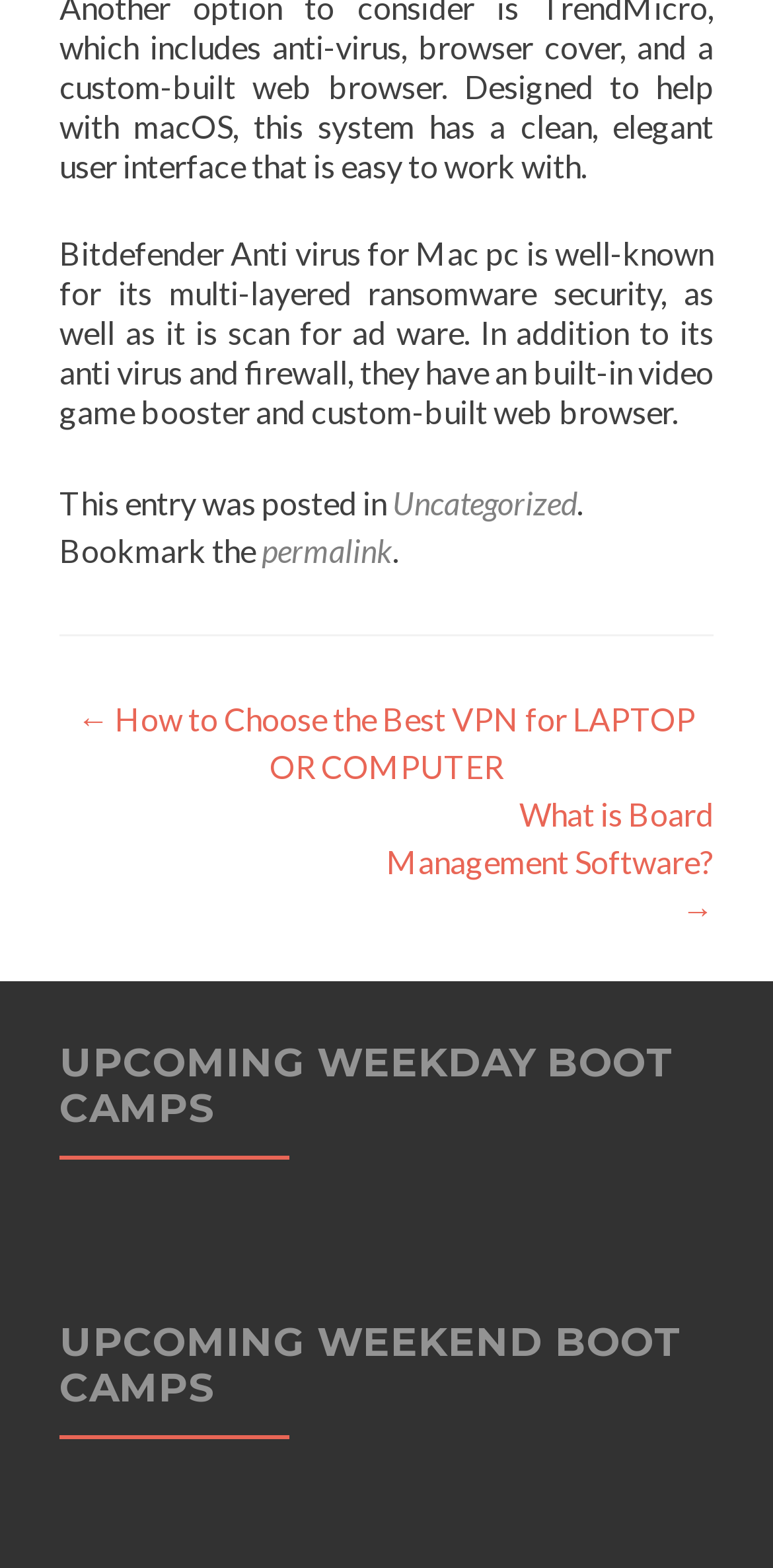Determine the bounding box coordinates (top-left x, top-left y, bottom-right x, bottom-right y) of the UI element described in the following text: alt="lentor-hills-residences-condo-logo-by-guocoland-hong-leong-singapore-1"

None